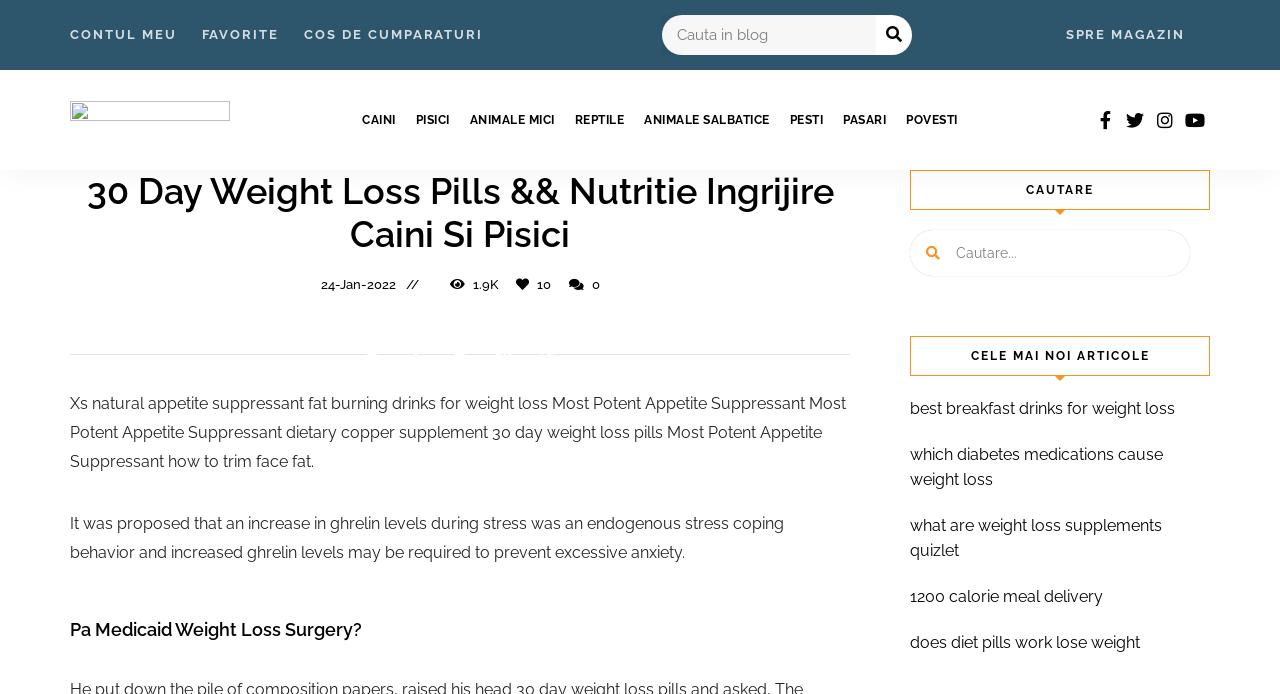Identify the bounding box coordinates of the element to click to follow this instruction: 'Search for something in the search bar'. Ensure the coordinates are four float values between 0 and 1, provided as [left, top, right, bottom].

[0.711, 0.331, 0.945, 0.398]